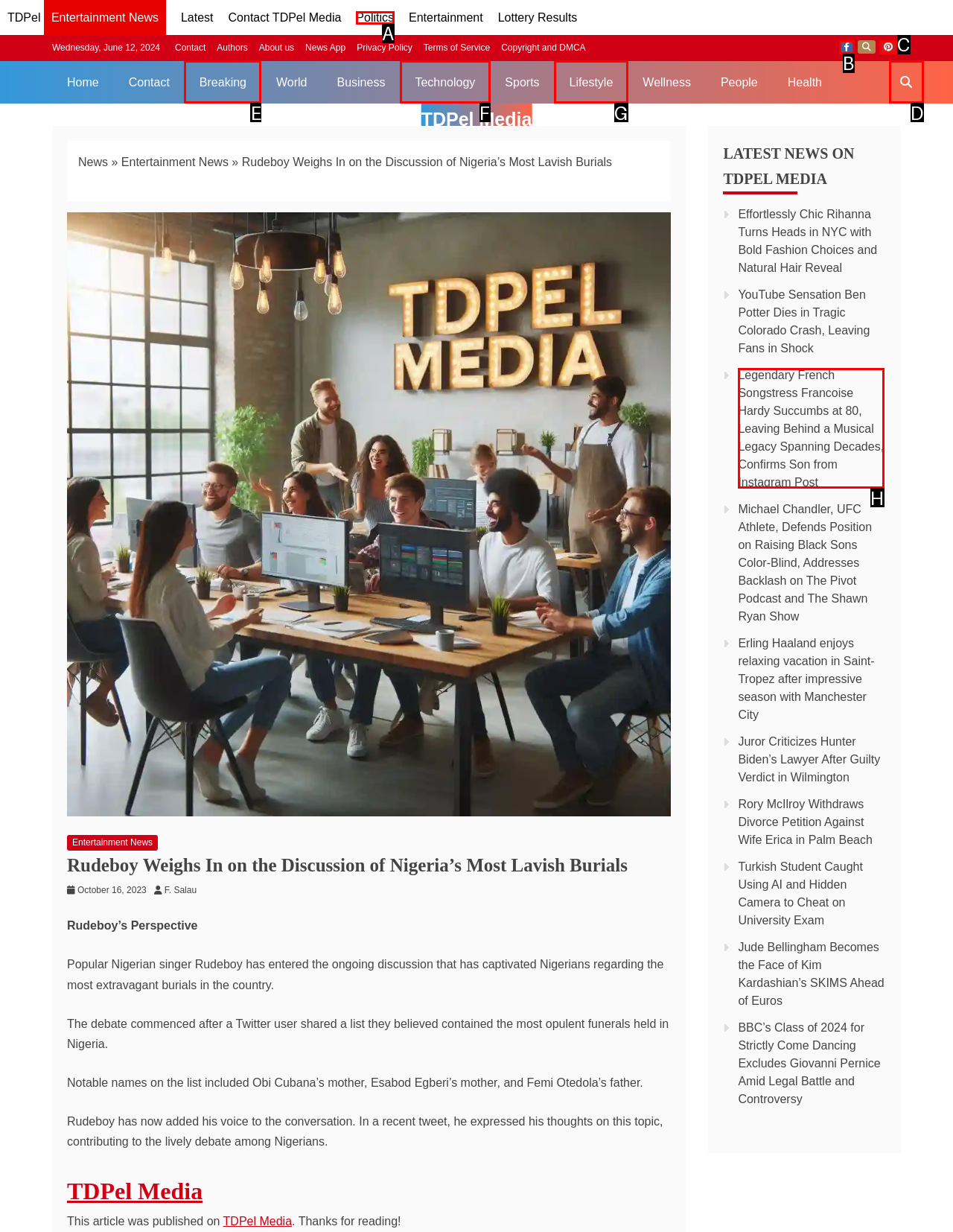From the available options, which lettered element should I click to complete this task: Search for something on TDPel Media?

D